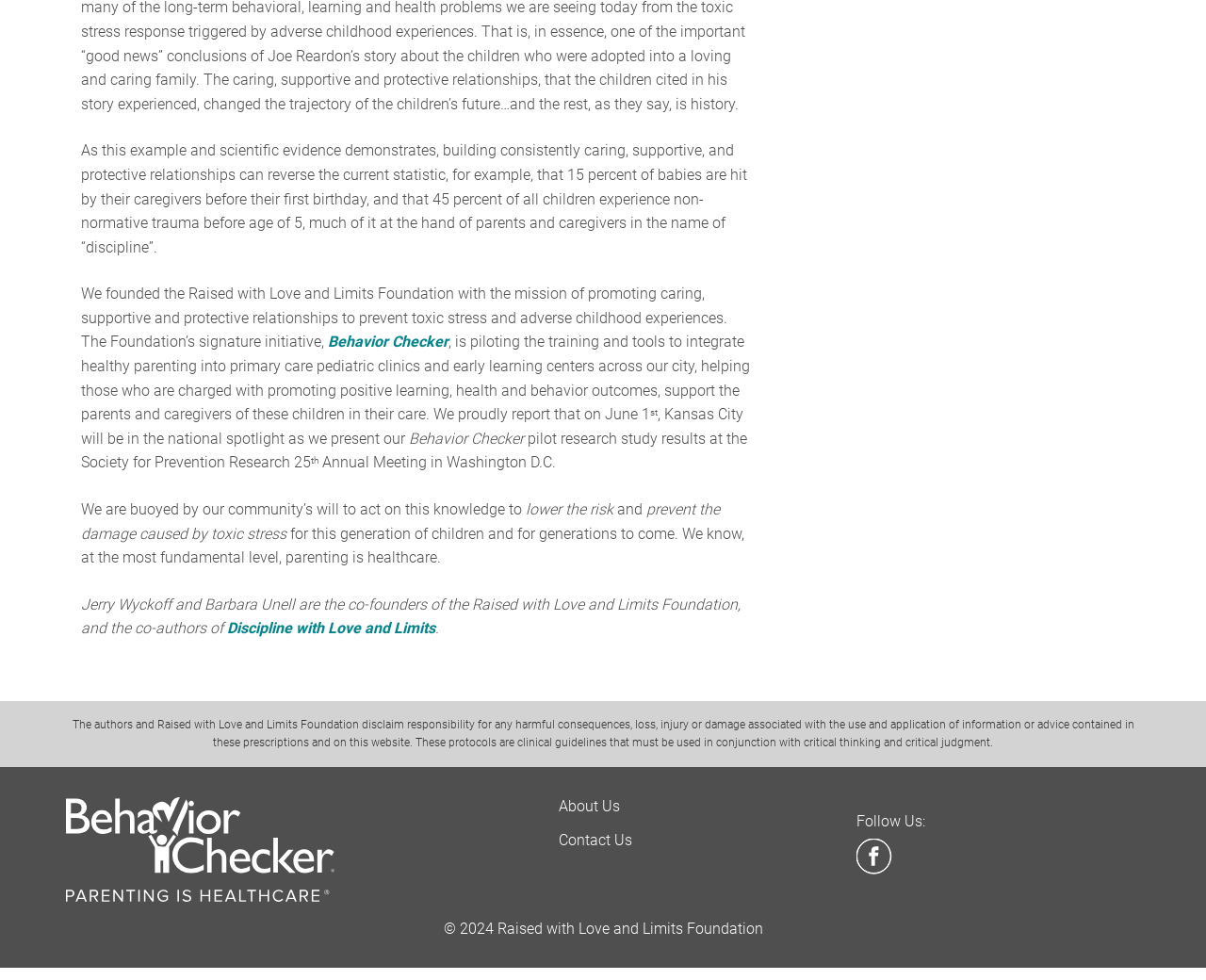Where will the pilot research study results be presented?
Look at the screenshot and respond with one word or a short phrase.

Washington D.C.